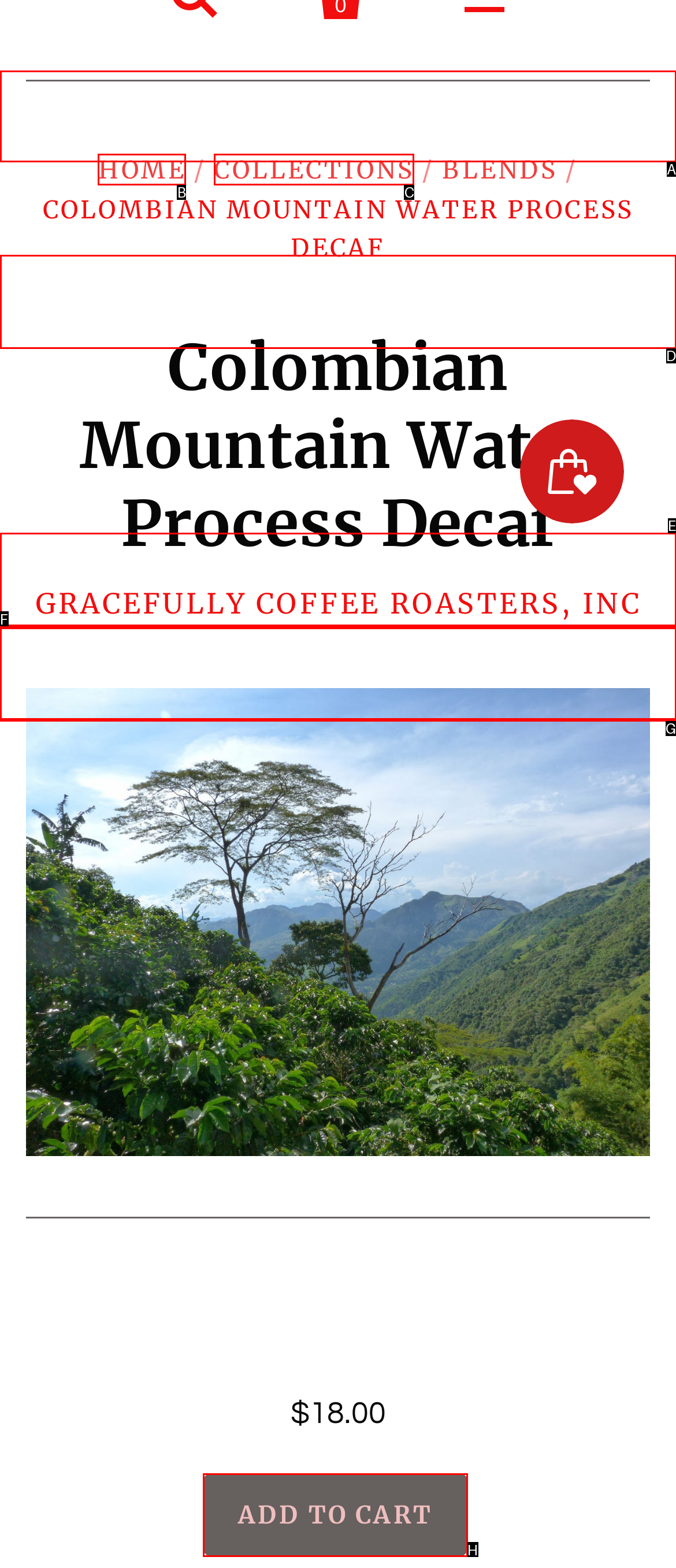Identify the letter of the UI element that fits the description: Tea
Respond with the letter of the option directly.

E